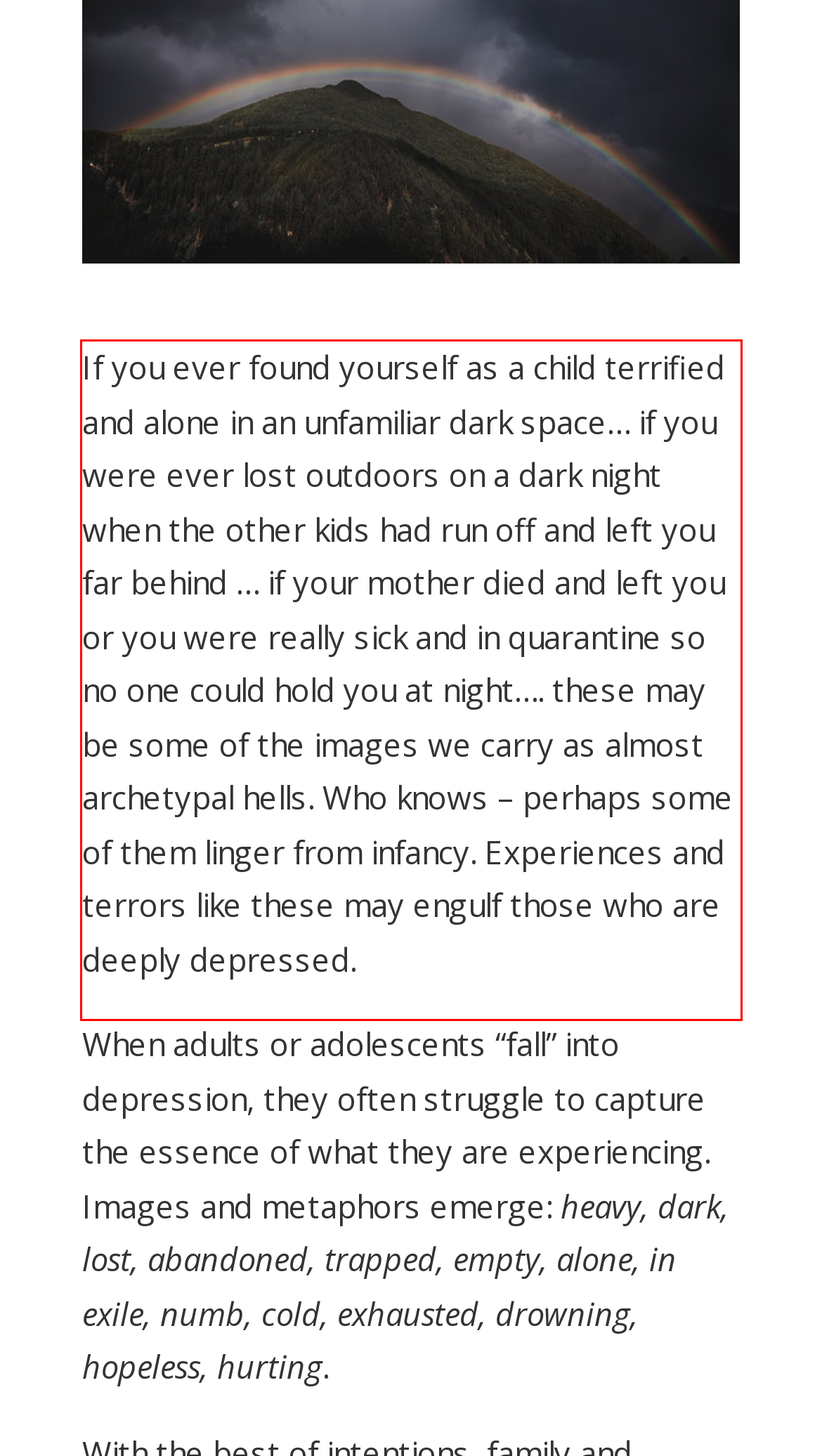From the screenshot of the webpage, locate the red bounding box and extract the text contained within that area.

If you ever found yourself as a child terrified and alone in an unfamiliar dark space… if you were ever lost outdoors on a dark night when the other kids had run off and left you far behind … if your mother died and left you or you were really sick and in quarantine so no one could hold you at night…. these may be some of the images we carry as almost archetypal hells. Who knows – perhaps some of them linger from infancy. Experiences and terrors like these may engulf those who are deeply depressed.